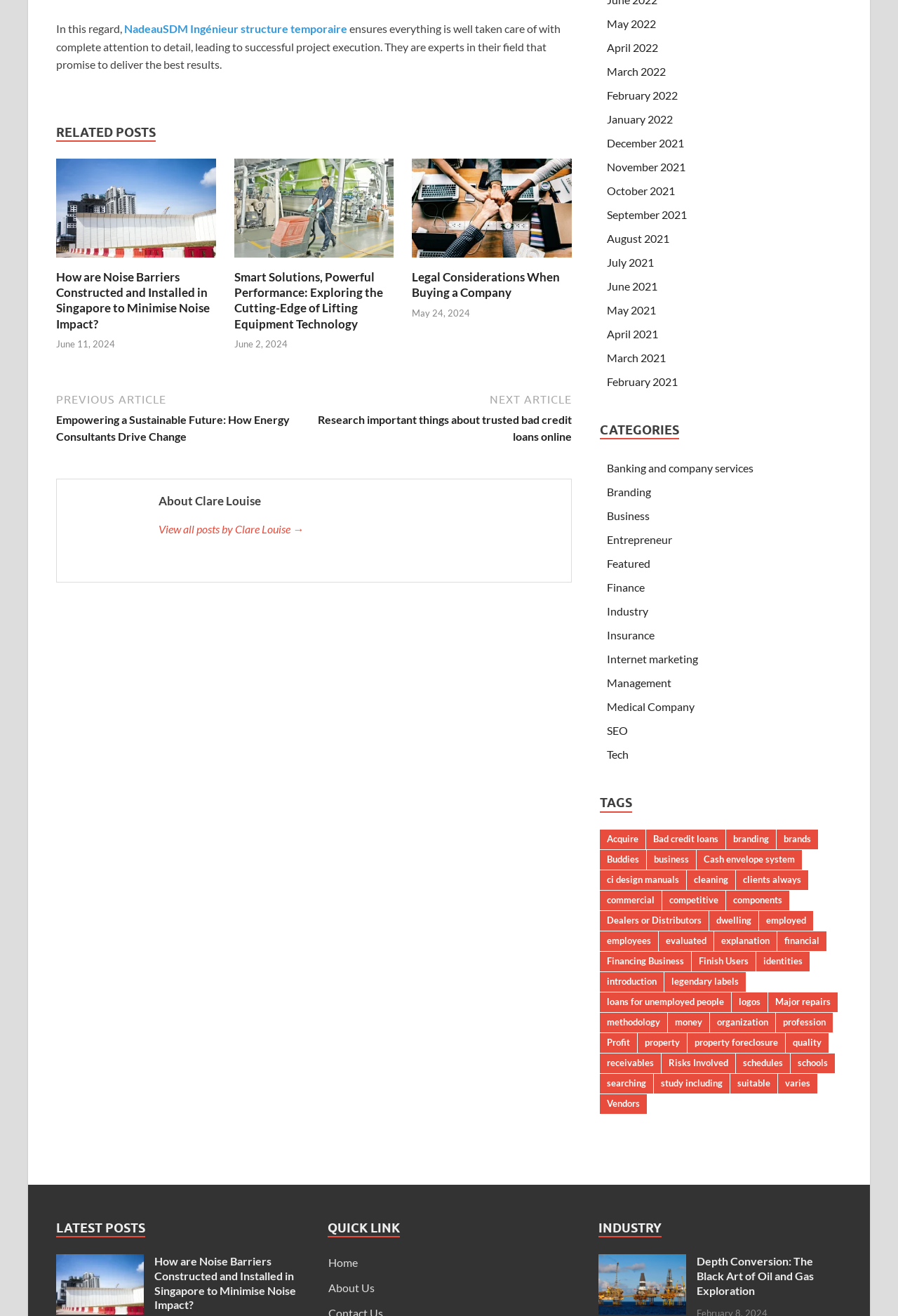What is the author of the posts?
Provide a thorough and detailed answer to the question.

I inferred this answer by looking at the 'About Clare Louise' heading and the 'View all posts by Clare Louise →' link, which suggests that Clare Louise is the author of the posts on this webpage.